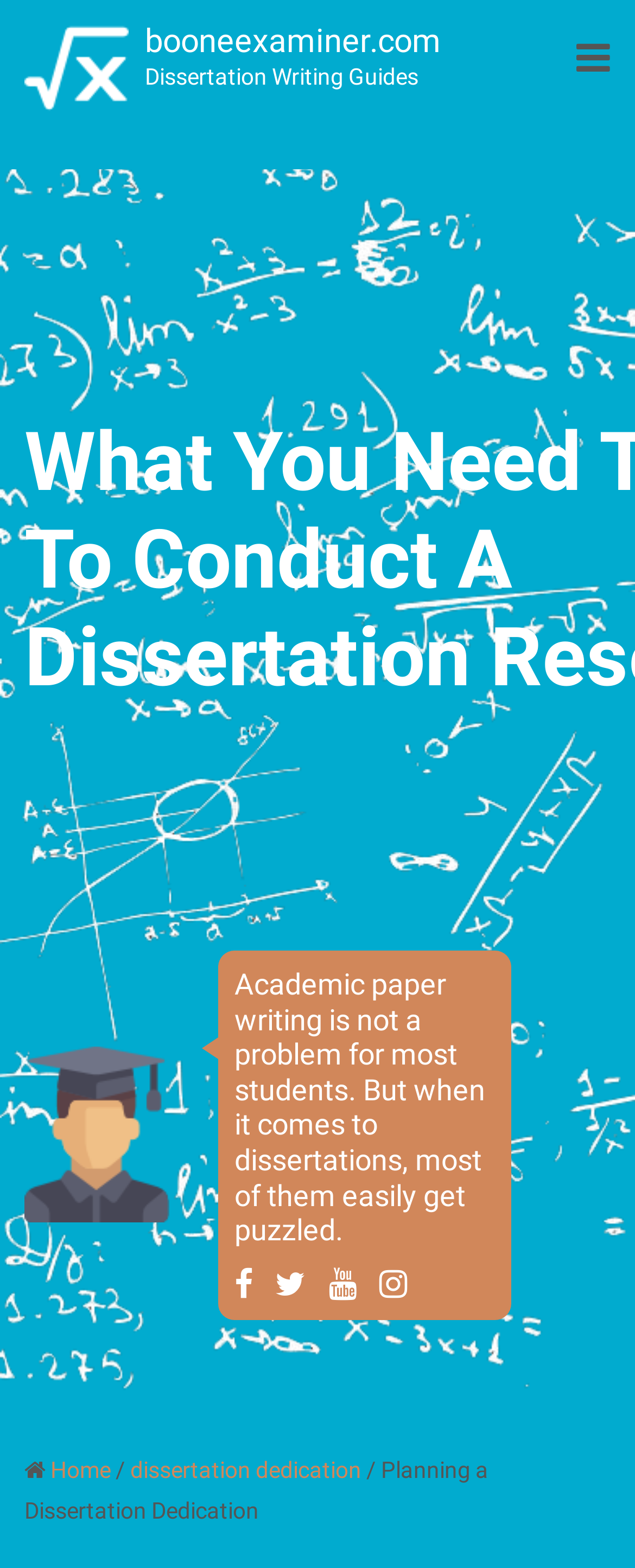What is the website's domain name?
Based on the image, please offer an in-depth response to the question.

I found the website's domain name by looking at the link element with the text 'booneexaminer.com' which has a bounding box coordinate of [0.228, 0.016, 0.695, 0.036]. This suggests that it is the website's domain name.